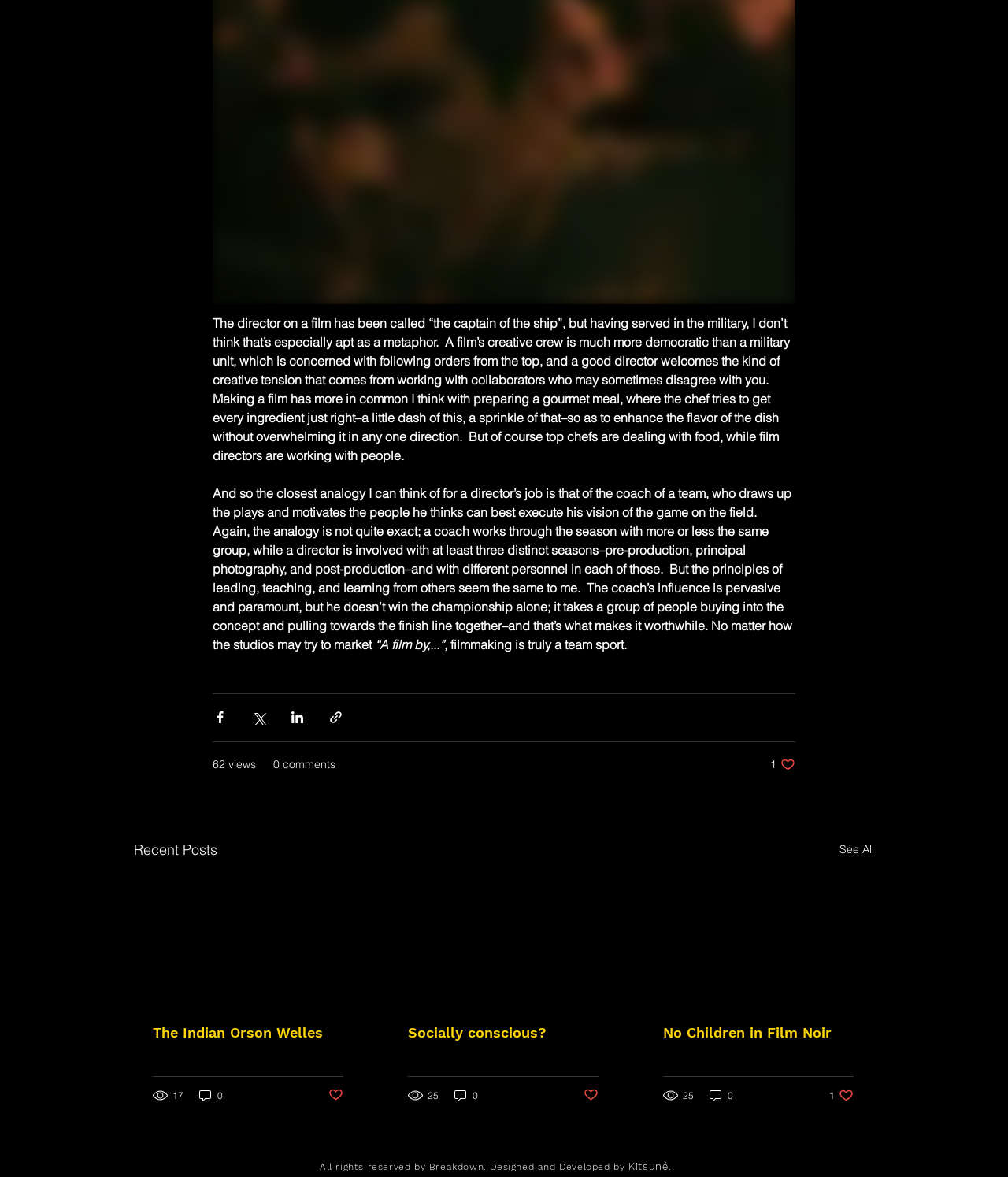Provide the bounding box coordinates of the HTML element this sentence describes: "The Indian Orson Welles". The bounding box coordinates consist of four float numbers between 0 and 1, i.e., [left, top, right, bottom].

[0.152, 0.87, 0.341, 0.884]